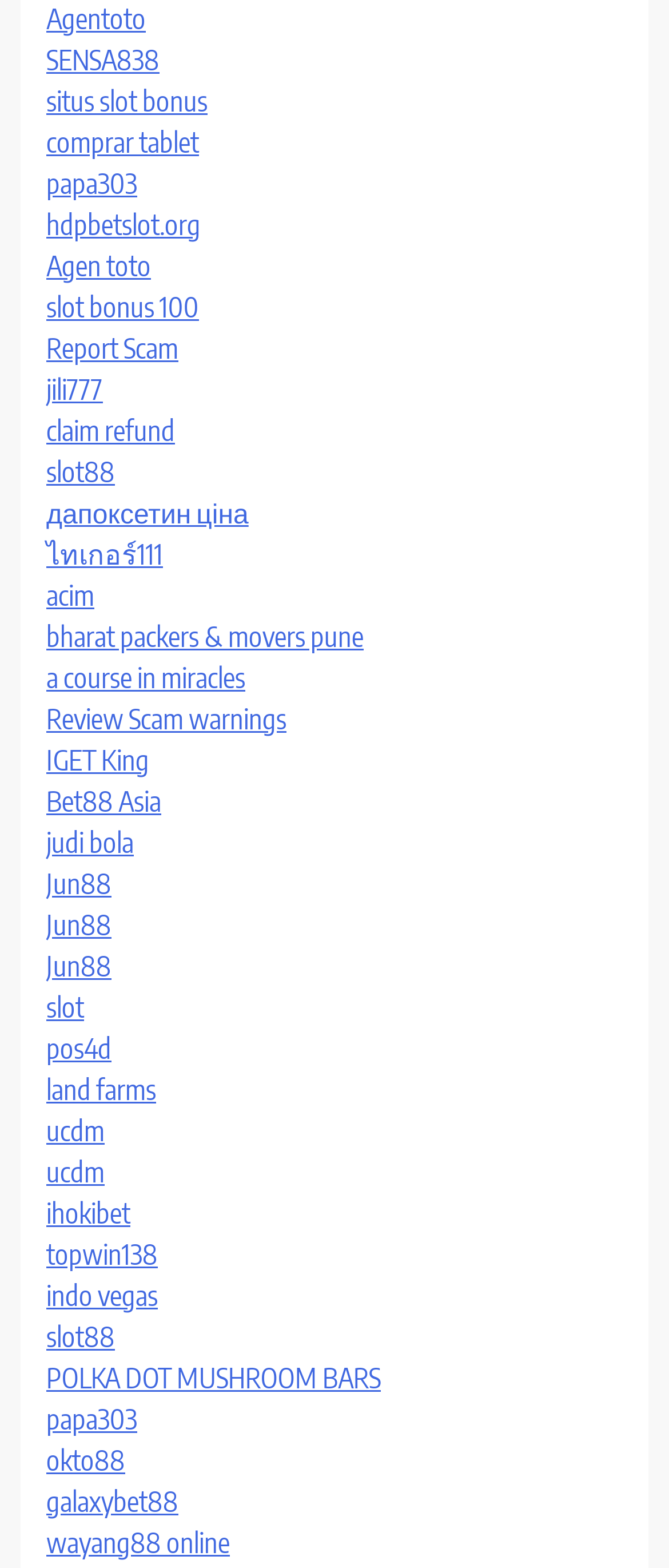Please identify the bounding box coordinates of the element that needs to be clicked to execute the following command: "Report Scam". Provide the bounding box using four float numbers between 0 and 1, formatted as [left, top, right, bottom].

[0.069, 0.211, 0.267, 0.233]